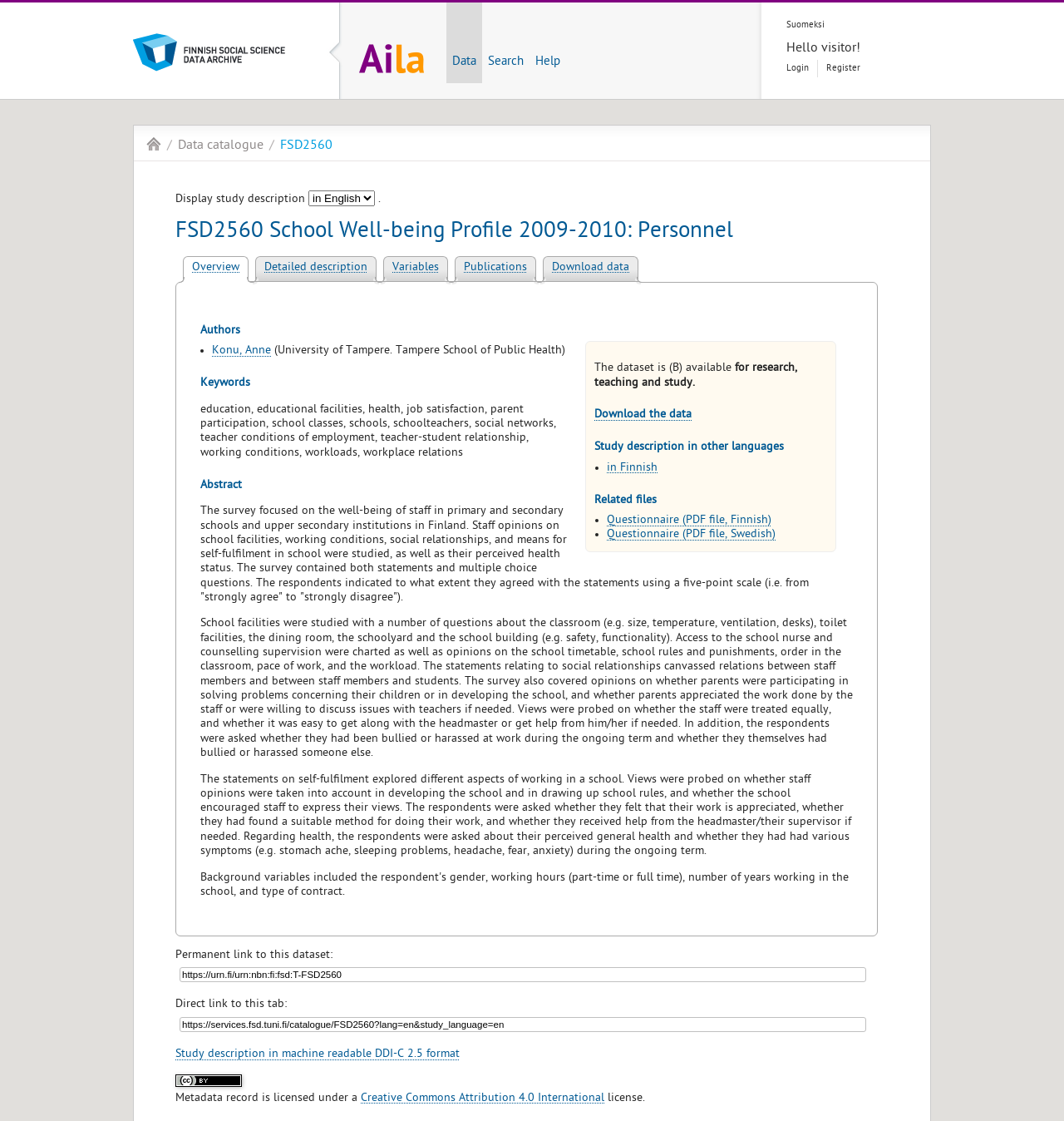What is the purpose of the survey?
Make sure to answer the question with a detailed and comprehensive explanation.

I found the answer by reading the abstract of the dataset which mentions that the survey focused on the well-being of staff in primary and secondary schools and upper secondary institutions in Finland.